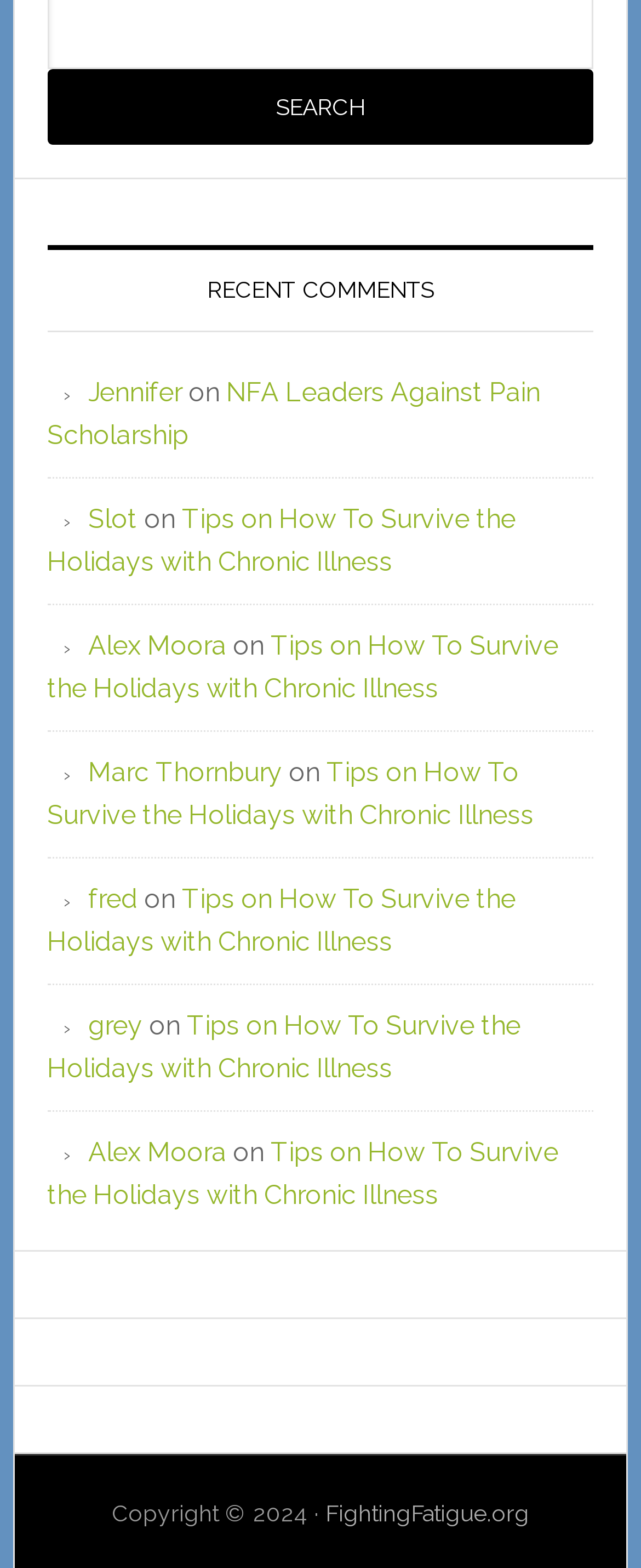Please analyze the image and give a detailed answer to the question:
What is the text on the search button?

The search button has an ID of 534 and is located at the top of the page with a bounding box of [0.074, 0.044, 0.926, 0.092]. The OCR text on the button is 'SEARCH'.